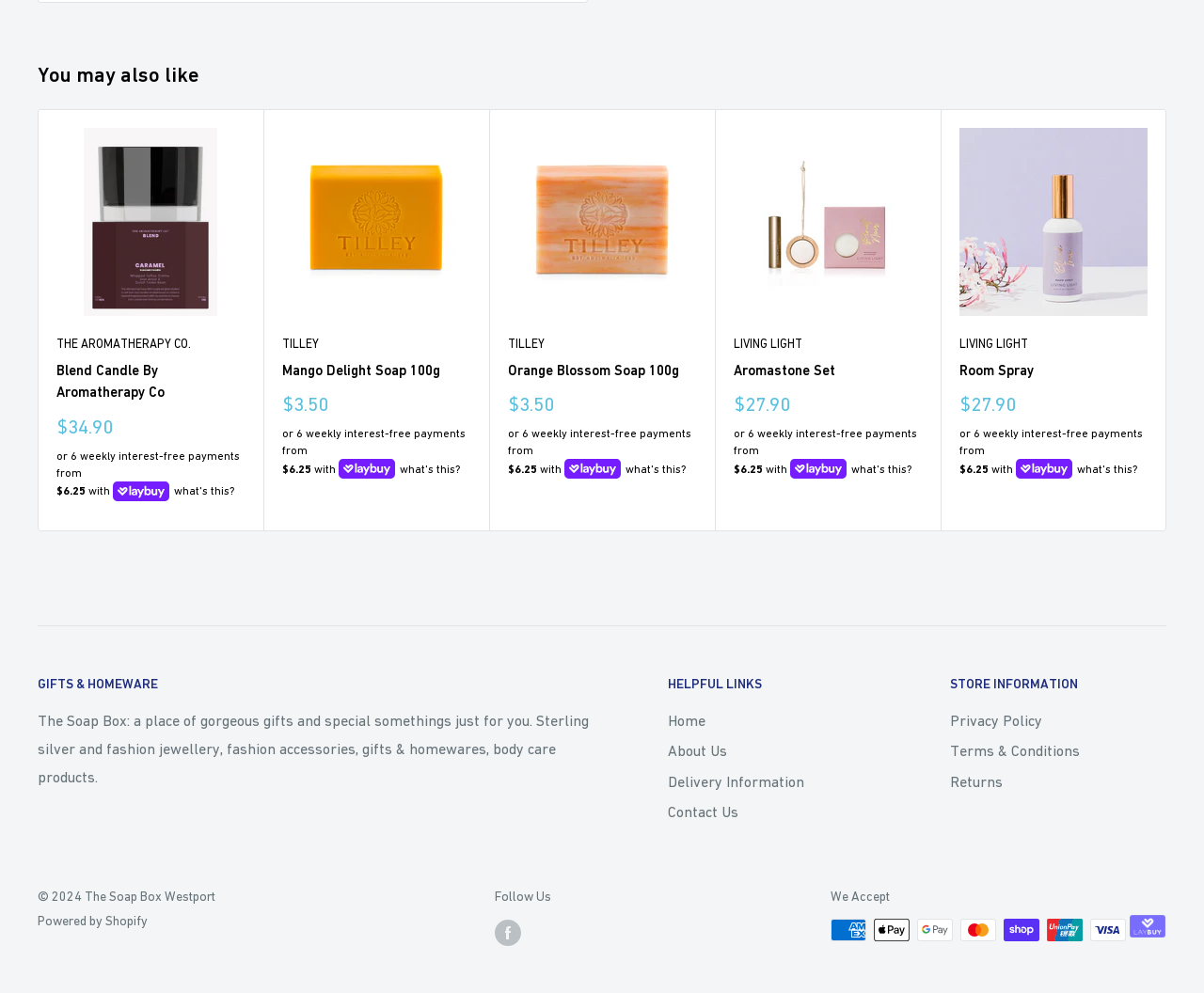From the screenshot, find the bounding box of the UI element matching this description: "what's this?". Supply the bounding box coordinates in the form [left, top, right, bottom], each a float between 0 and 1.

[0.89, 0.464, 0.944, 0.481]